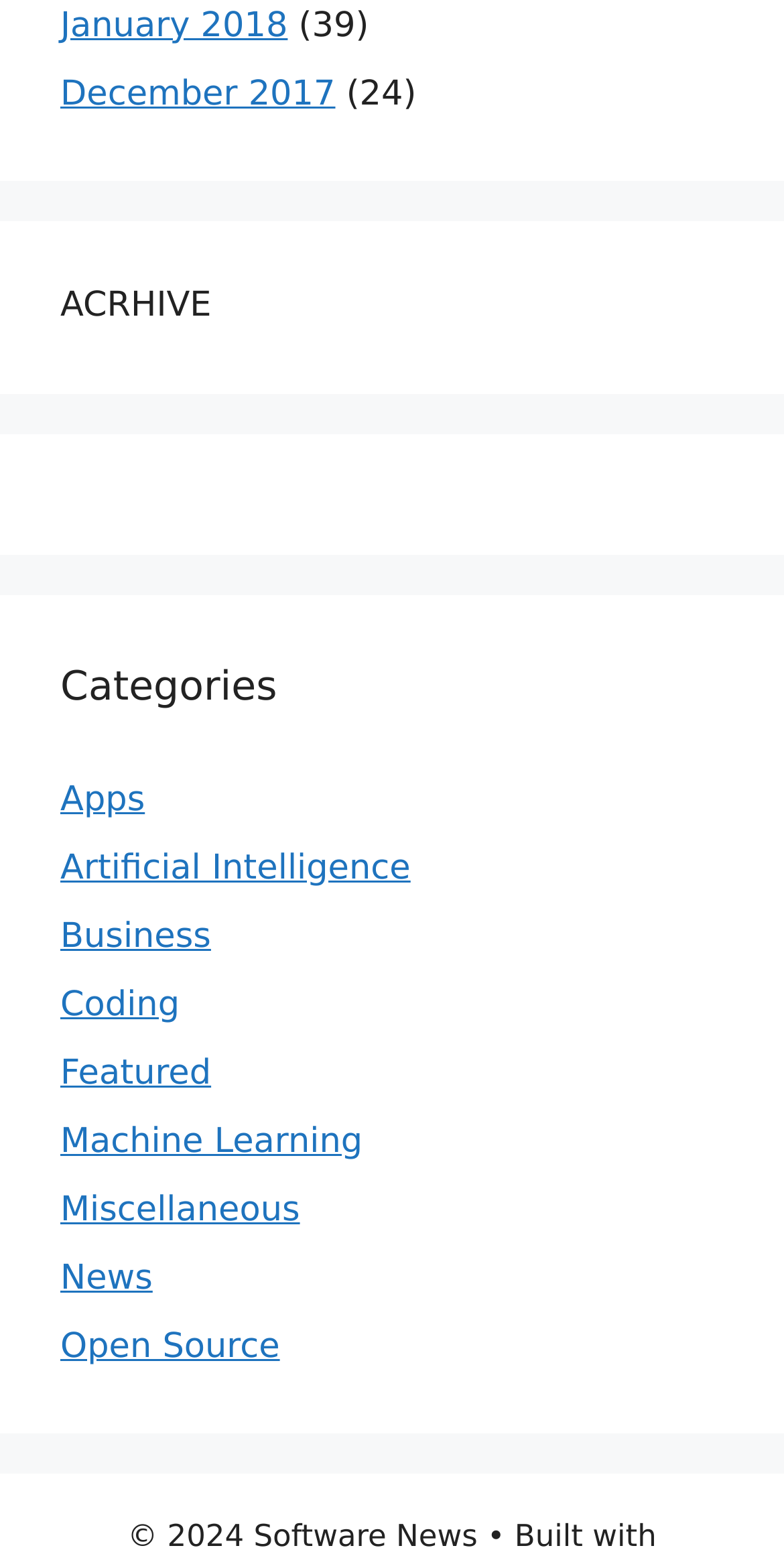Please find the bounding box coordinates of the element that you should click to achieve the following instruction: "View the 'Indiana Living Will' page". The coordinates should be presented as four float numbers between 0 and 1: [left, top, right, bottom].

None